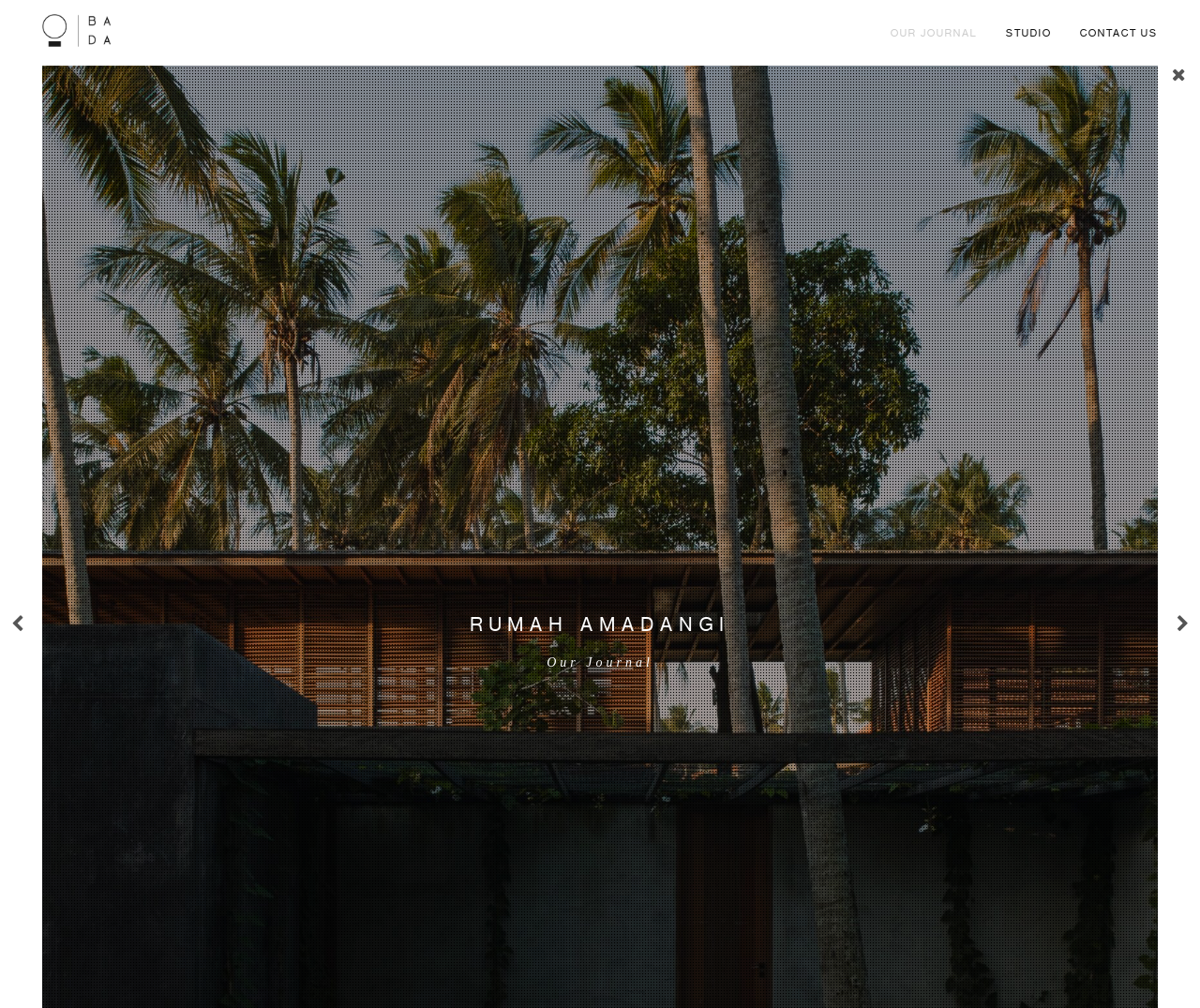Detail the features and information presented on the webpage.

The webpage is about Rumah Amadangi, a 3 private villa project in Kedungu. At the top left corner, there is a logo of BADA STUDIO, which is an image linked to the studio's homepage. To the right of the logo, there are three navigation links: "OUR JOURNAL", "STUDIO", and "CONTACT US", aligned horizontally.

Below the navigation links, there is a prominent heading "RUMAH AMADANGI" that takes up a significant portion of the page, spanning from the left to almost the right edge. 

On the right side of the page, near the top, there is a small icon linked to an unknown destination, represented by a Unicode character. Below this icon, there are two layout tables, one at the top right corner and the other at the bottom right corner, which seem to be used for layout purposes.

In the middle of the page, there is a static text "Our Journal" that appears to be a section title or a label.